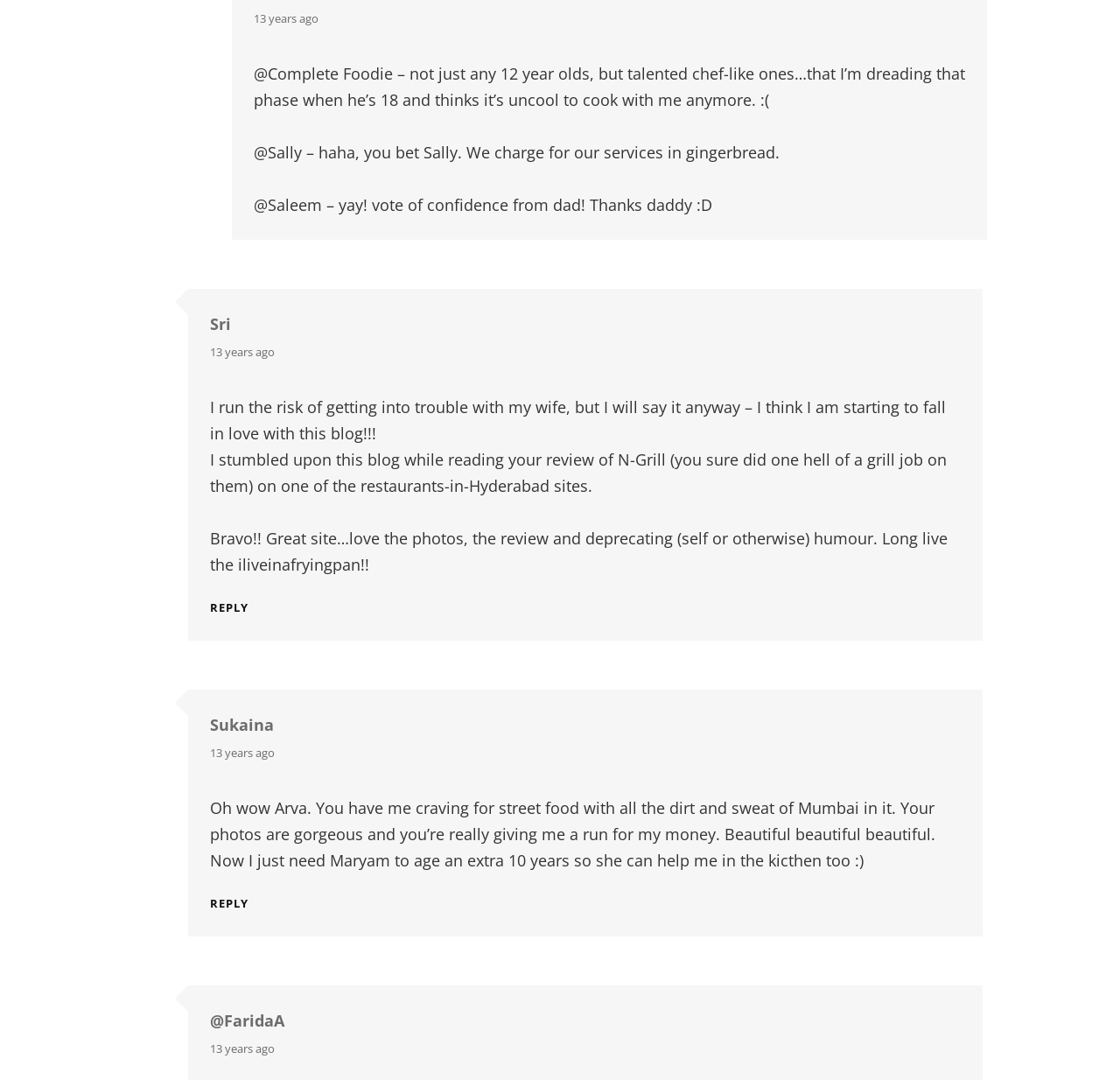What is the name of the person mentioned in the third comment?
Based on the image, give a concise answer in the form of a single word or short phrase.

Maryam